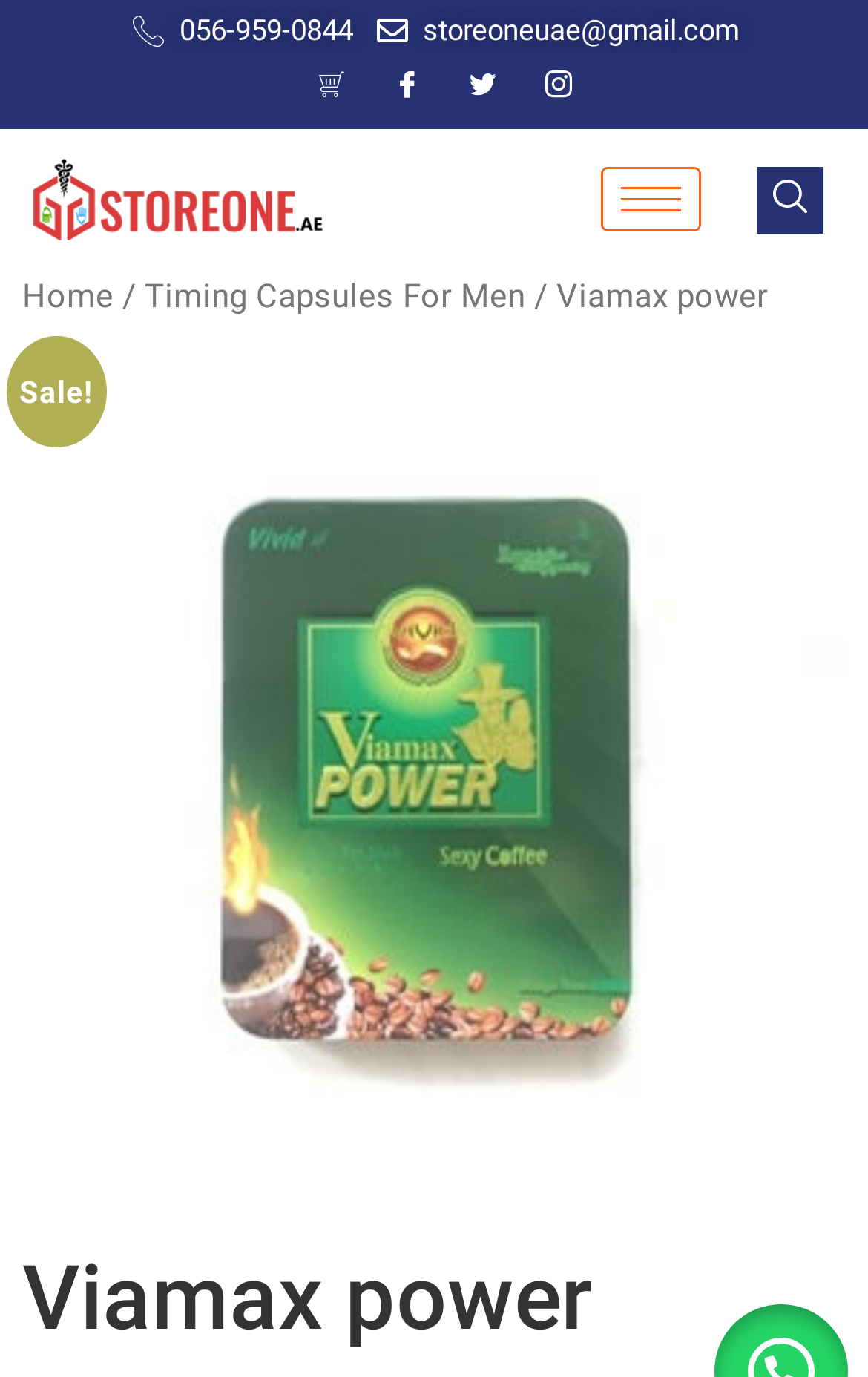Offer an in-depth caption of the entire webpage.

The webpage is about Viamax Power Coffee, a male enhancement formula. At the top left, there is a phone number "056-959-0844" and an email address "storeoneuae@gmail.com" to the right of it. Below these, there are social media links to Facebook, Twitter, and Instagram, aligned horizontally. 

To the right of these social media links, there is a "Cart" link and an empty link with no text. Further to the right, there is a hamburger icon button and a search button. 

Below the top section, there is a navigation breadcrumb section with links to "Home", "Timing Capsules For Men", and the current page "Viamax power". 

On the left side of the page, there is a "Sale!" notification. Below it, there is a large image that takes up most of the page's width. 

At the very bottom of the page, there is a heading that reads "Viamax power".